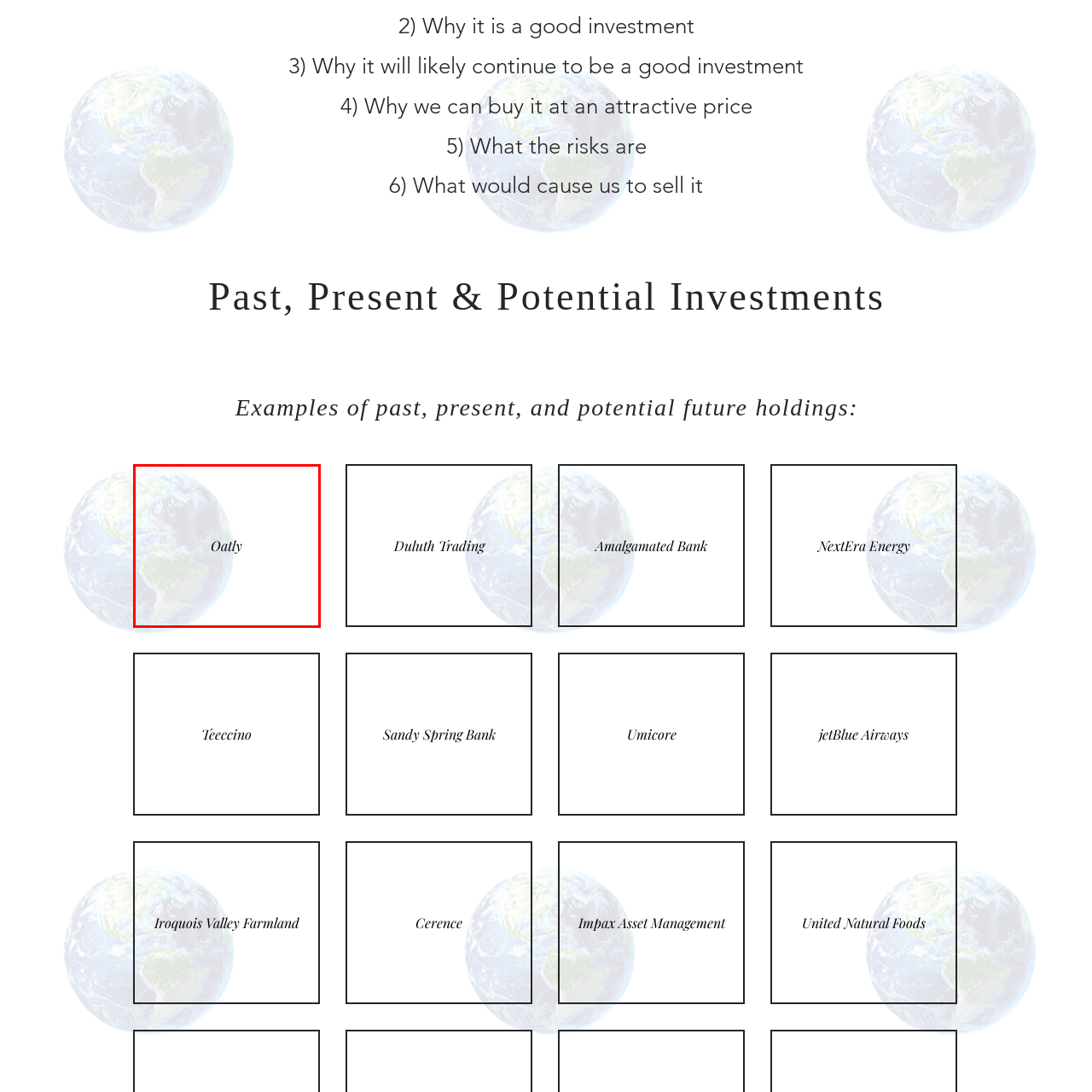What is the brand's commitment according to the image?
Study the area inside the red bounding box in the image and answer the question in detail.

The image emphasizes Oatly's commitment to promoting environmentally friendly alternatives in the dairy industry, reflecting the brand's mission to contribute to a healthier planet through innovative food solutions.